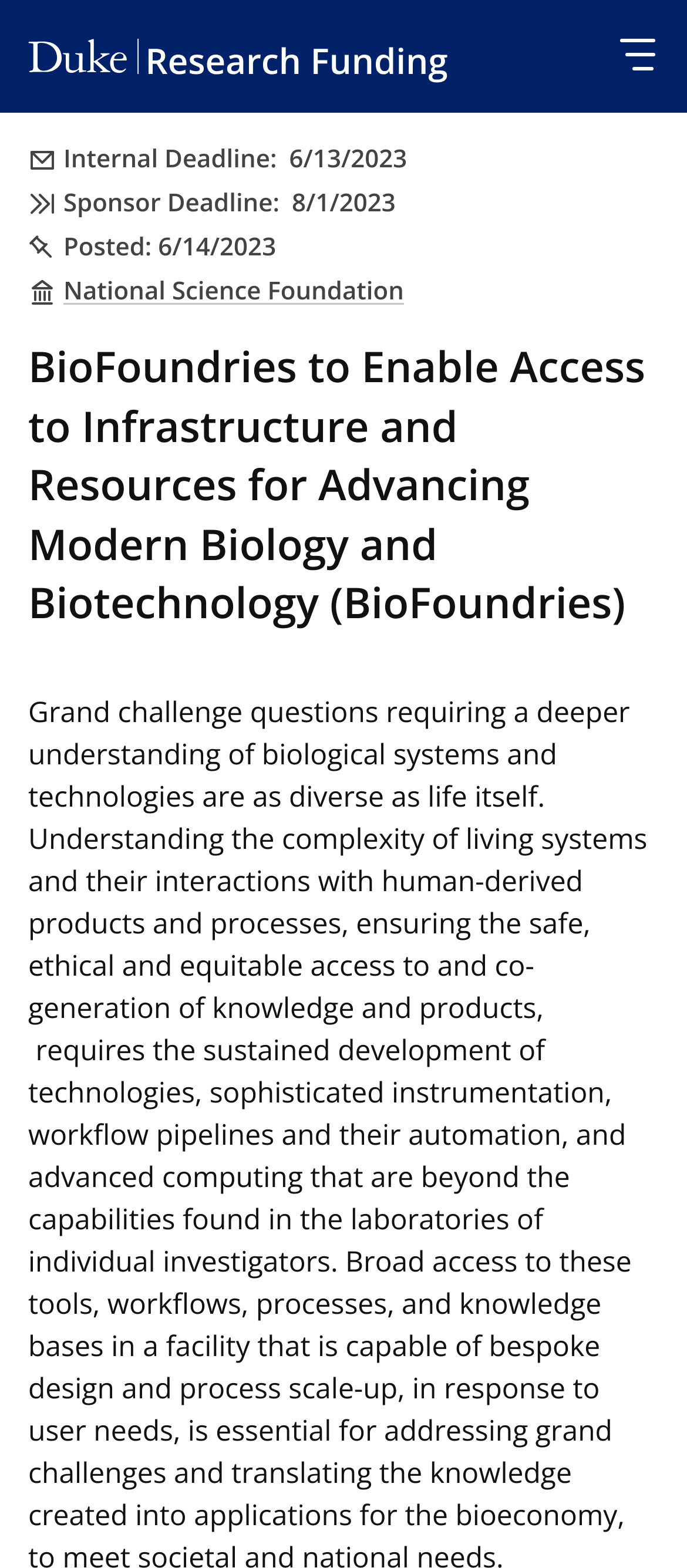Using the information shown in the image, answer the question with as much detail as possible: What is the login button located?

I found a link element with the description 'LOGIN' which has a bounding box coordinate of [0.041, 0.248, 0.341, 0.302]. This suggests that the login button is located at the top right of the webpage.